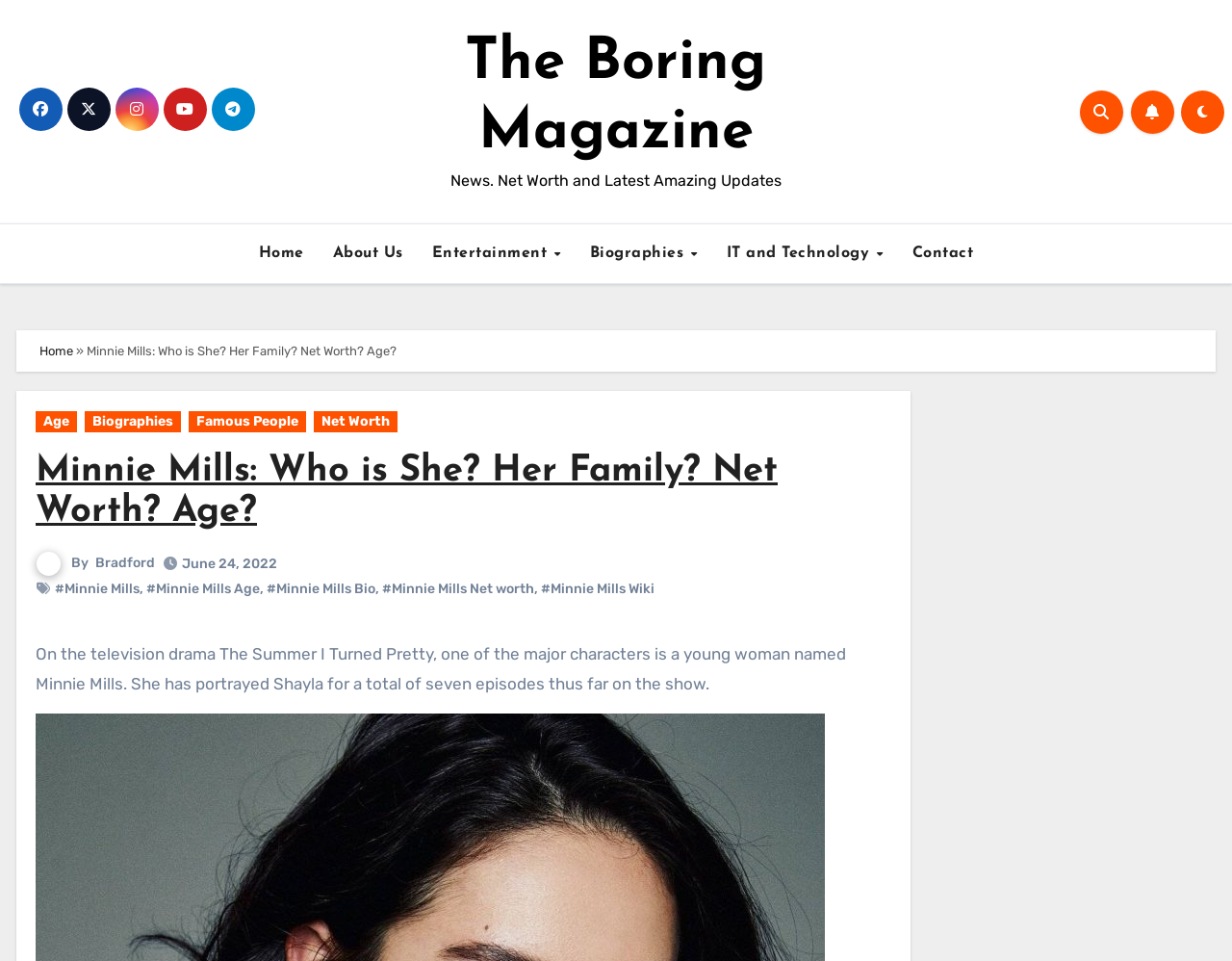Locate the bounding box coordinates of the area to click to fulfill this instruction: "Go to the Entertainment section". The bounding box should be presented as four float numbers between 0 and 1, in the order [left, top, right, bottom].

[0.339, 0.242, 0.467, 0.287]